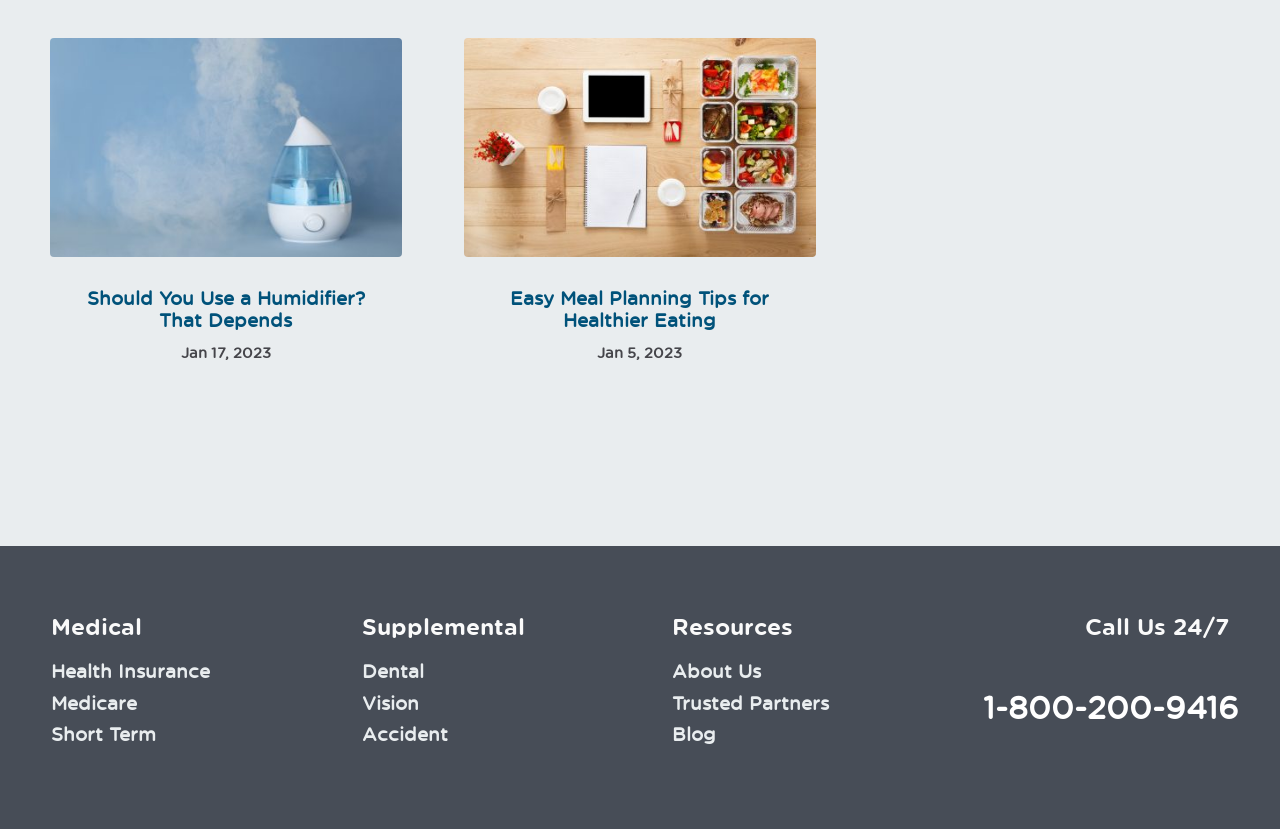Identify the bounding box coordinates for the region to click in order to carry out this instruction: "Call the customer service". Provide the coordinates using four float numbers between 0 and 1, formatted as [left, top, right, bottom].

[0.768, 0.833, 0.968, 0.875]